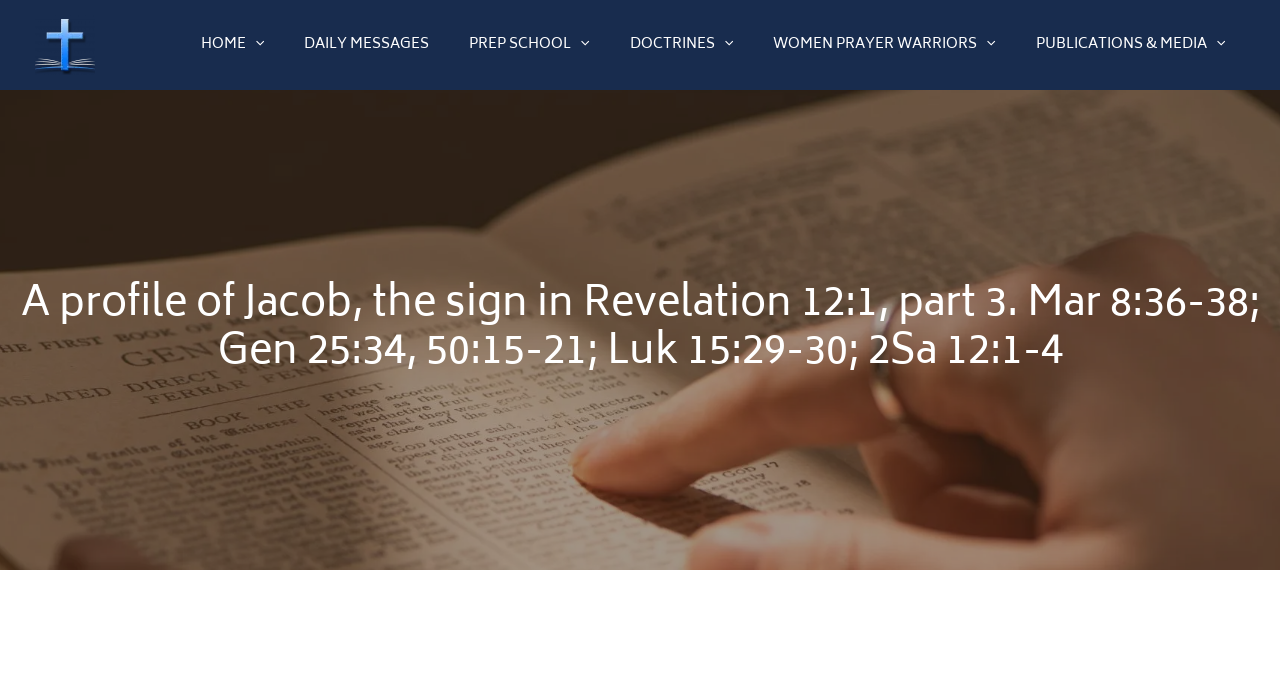What is the topic of the current message?
Deliver a detailed and extensive answer to the question.

The topic of the current message can be found in the heading, which reads 'A profile of Jacob, the sign in Revelation 12:1, part 3. Mar 8:36-38; Gen 25:34, 50:15-21; Luk 15:29-30; 2Sa 12:1-4'.